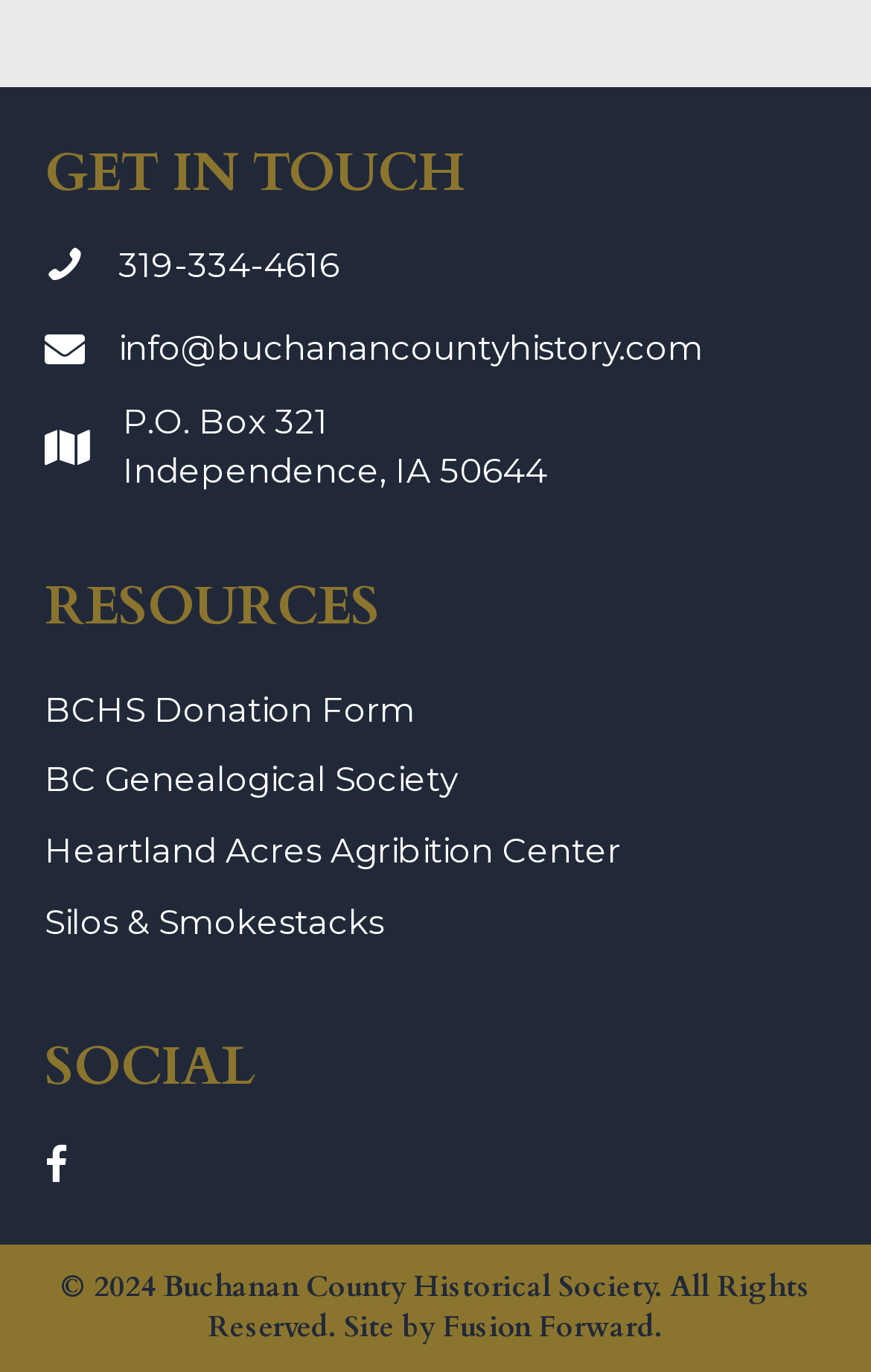Refer to the image and offer a detailed explanation in response to the question: Who designed the website?

I found the website designer by looking at the link element with the text 'Fusion Forward' which is located at the bottom of the webpage.